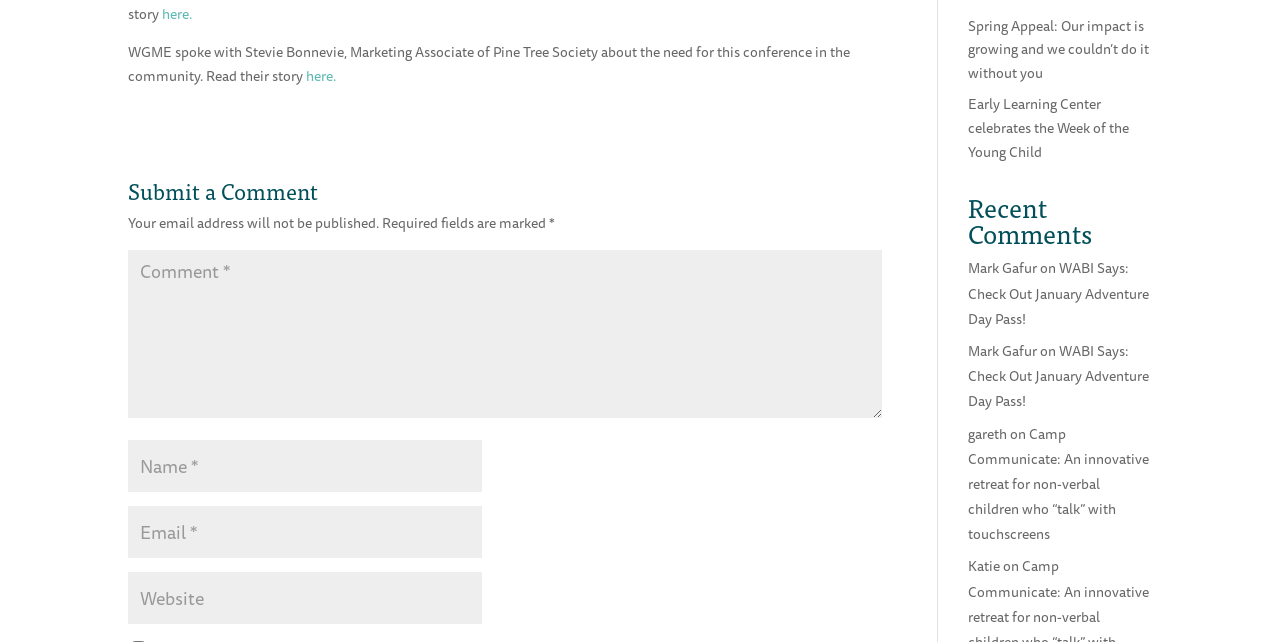Determine the bounding box coordinates for the UI element described. Format the coordinates as (top-left x, top-left y, bottom-right x, bottom-right y) and ensure all values are between 0 and 1. Element description: input value="Website" name="url"

[0.1, 0.891, 0.377, 0.972]